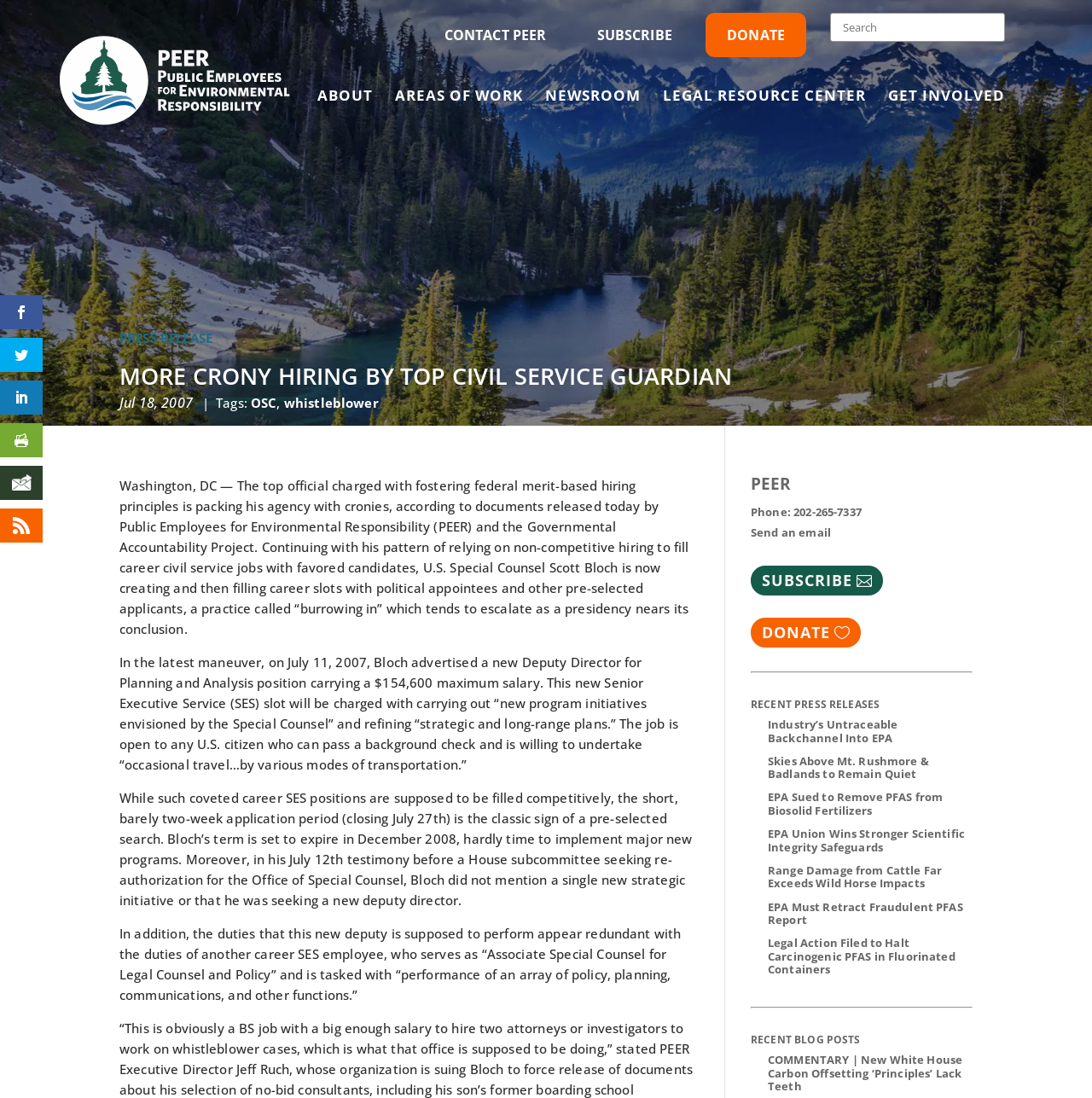Locate the bounding box coordinates of the element that should be clicked to fulfill the instruction: "Learn about Labor Management Software".

None